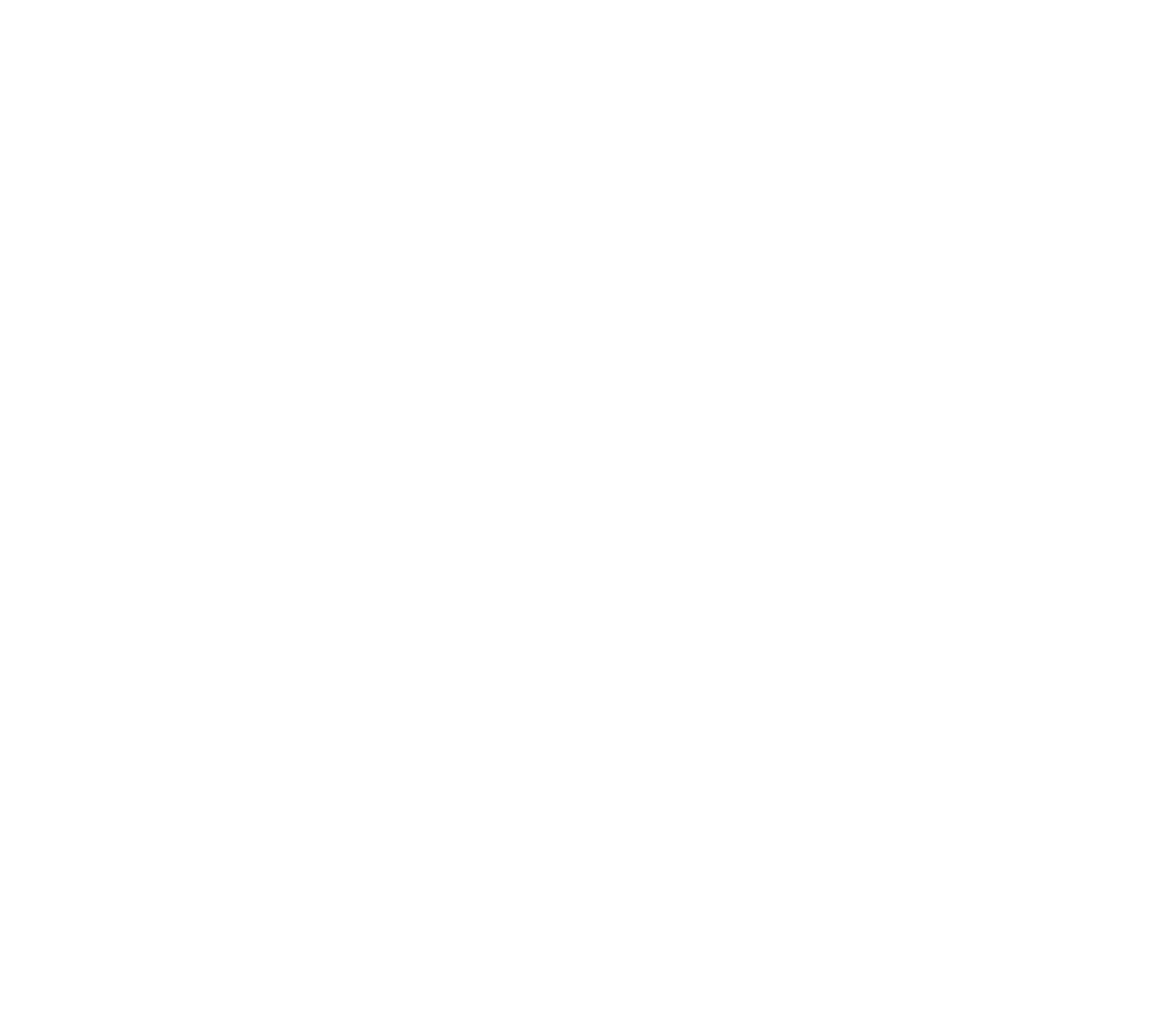Provide a one-word or short-phrase response to the question:
What is the date mentioned on the webpage?

January 9, 2022